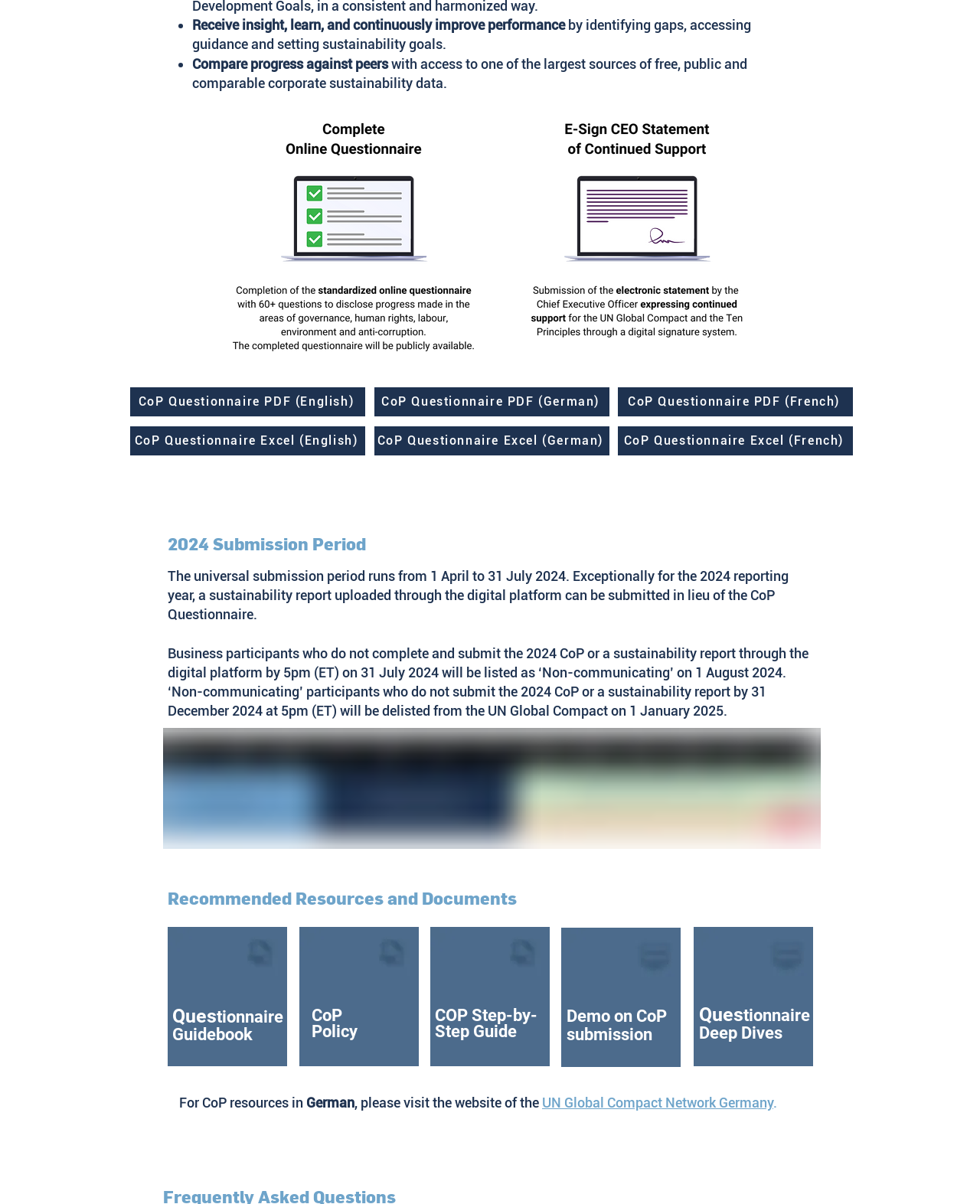Please answer the following question using a single word or phrase: 
What is the purpose of the CoP Questionnaire?

Identifying gaps and setting sustainability goals